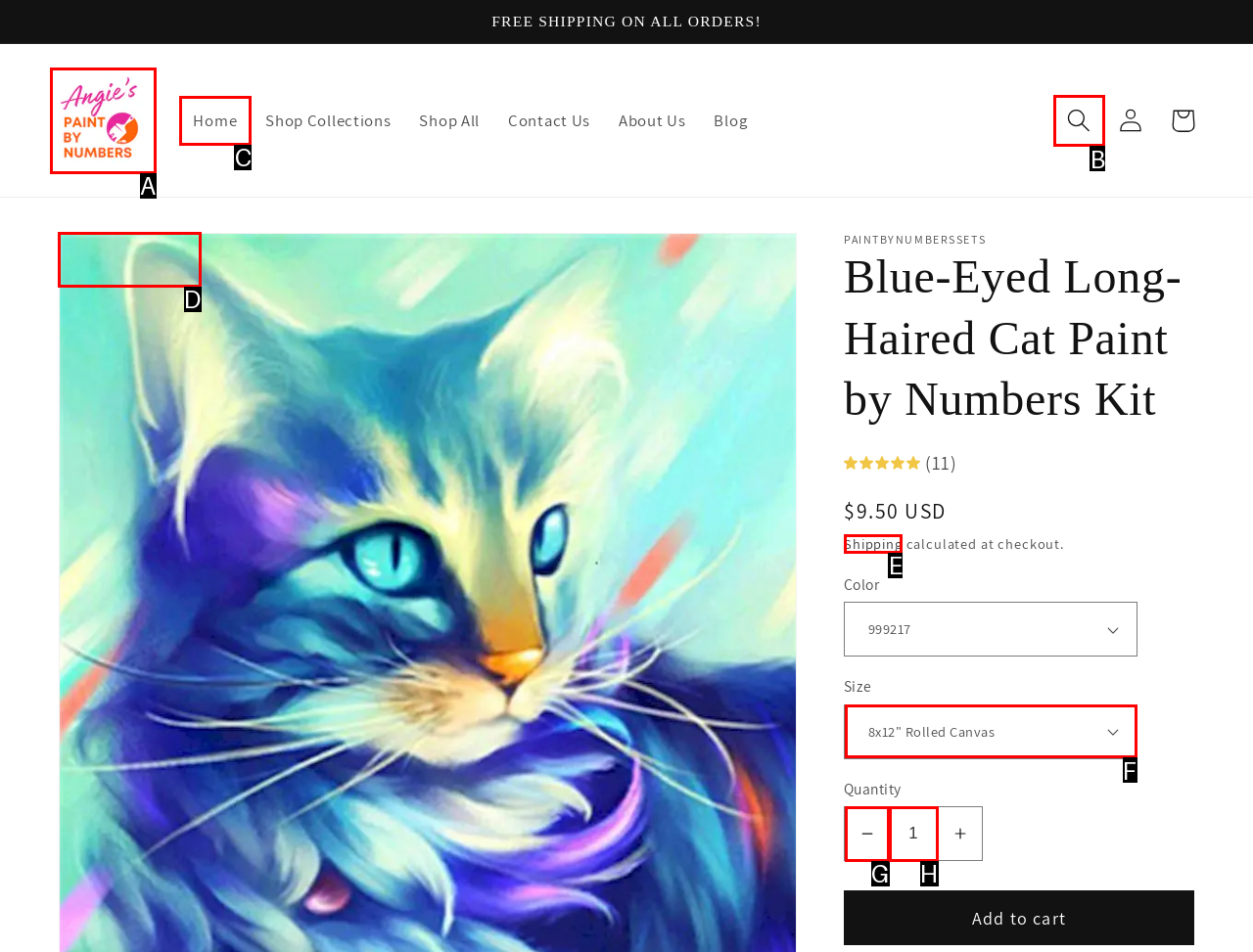Determine which UI element I need to click to achieve the following task: Search for products Provide your answer as the letter of the selected option.

B